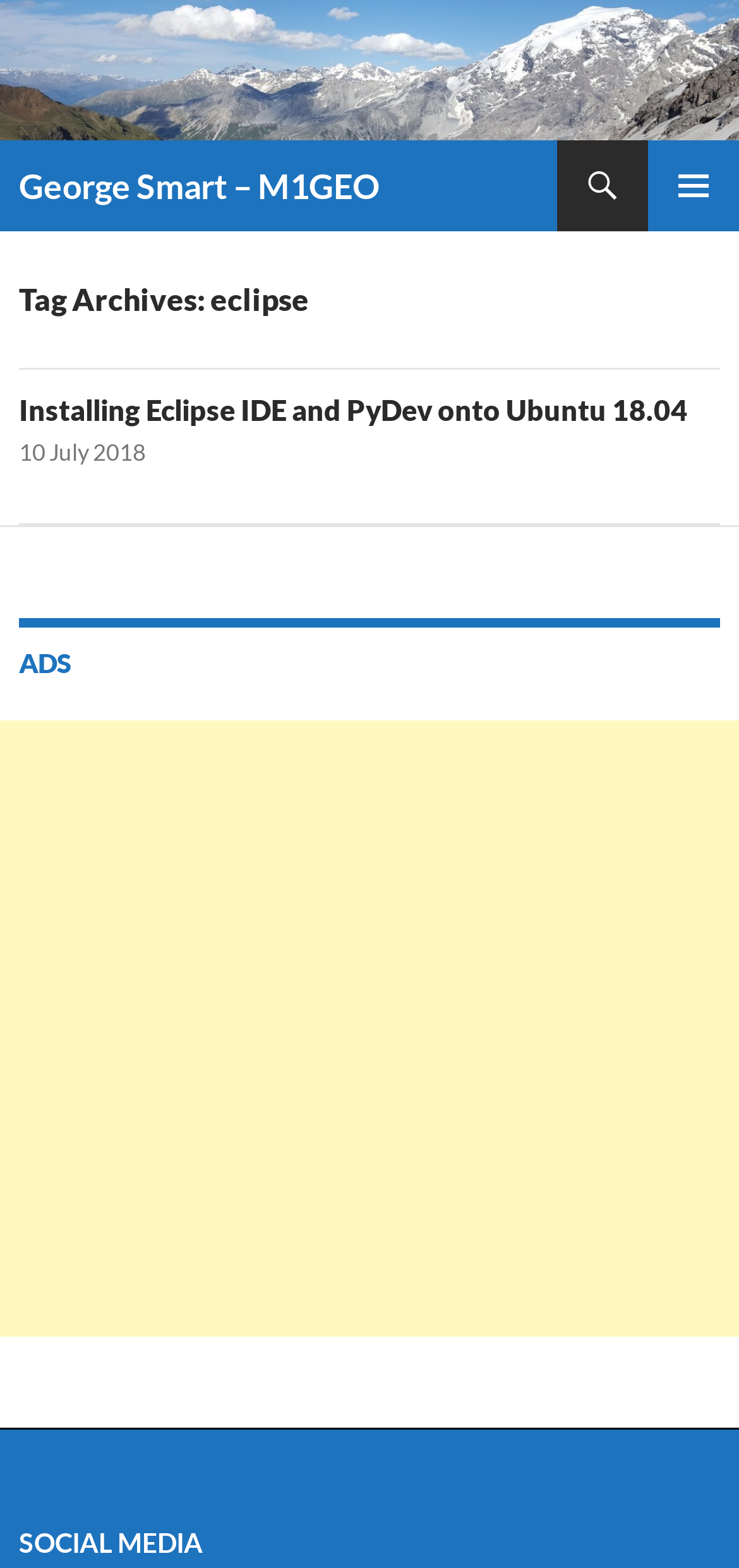Refer to the image and answer the question with as much detail as possible: What is the title of the article?

The title of the article can be found in the heading 'Installing Eclipse IDE and PyDev onto Ubuntu 18.04' which is located below the subheading 'Tag Archives: eclipse'.